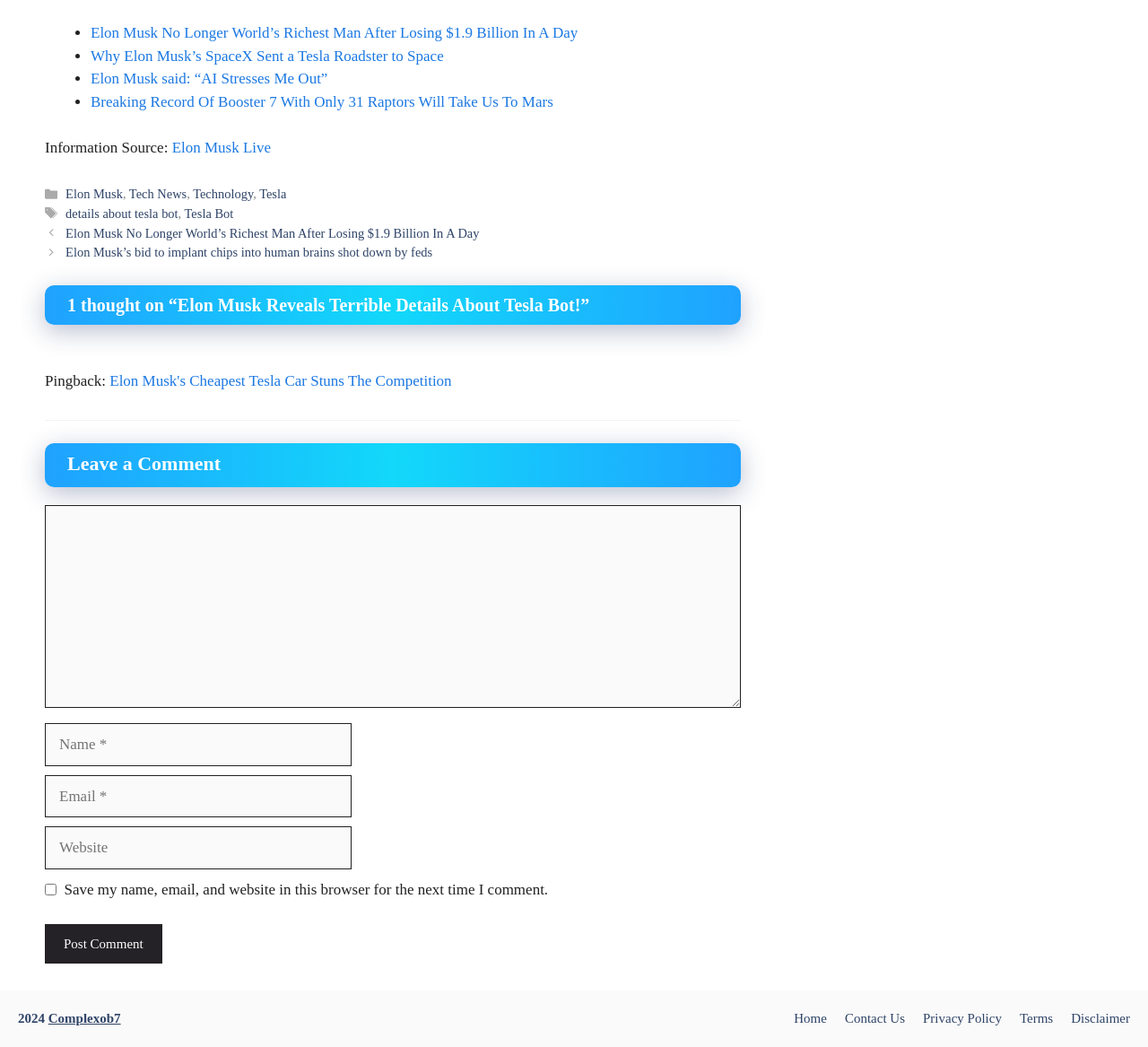Could you provide the bounding box coordinates for the portion of the screen to click to complete this instruction: "Click on the 'C, Visual Basic, or FORTRAN' link"?

None